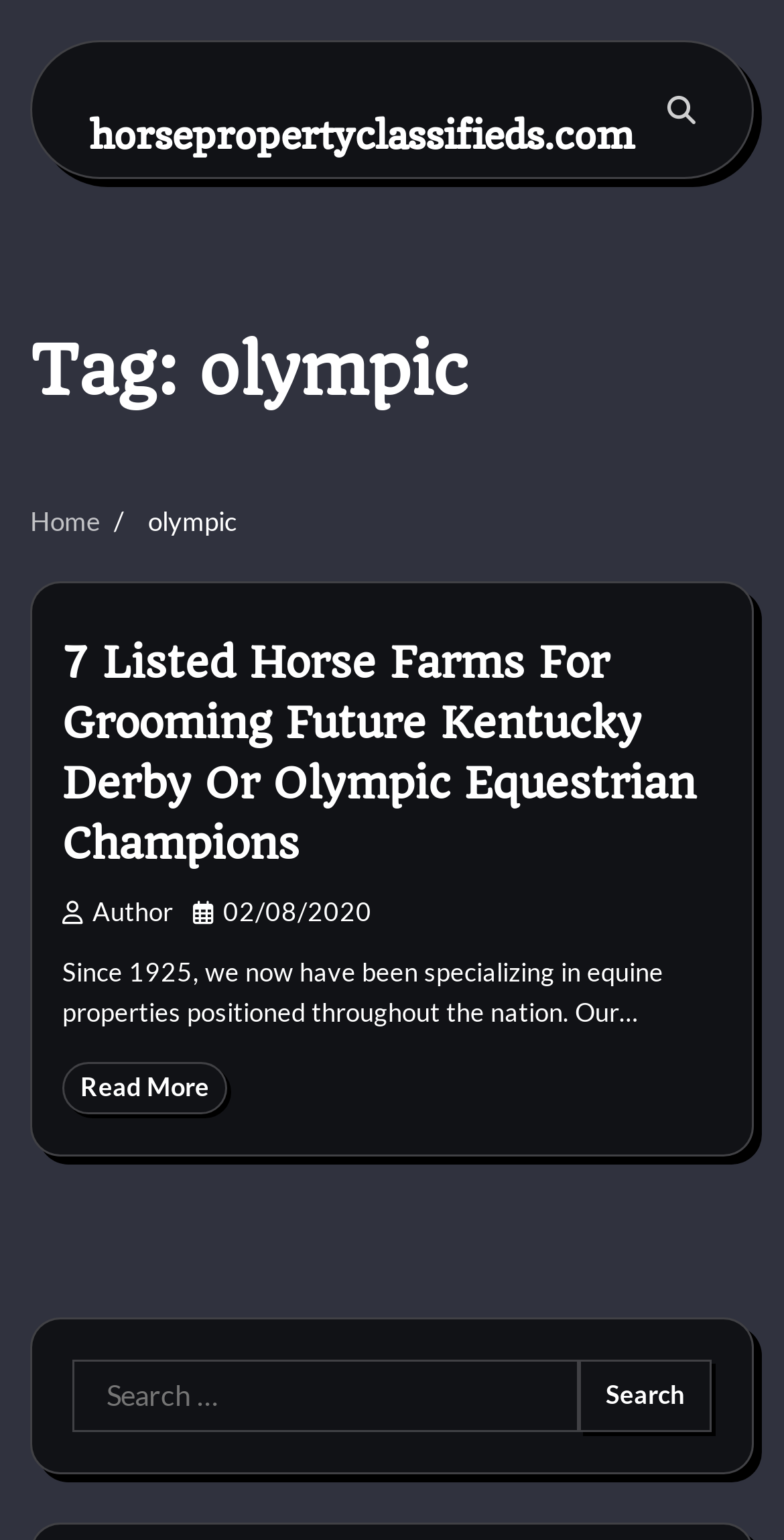Please identify the bounding box coordinates of the element that needs to be clicked to perform the following instruction: "go to horsepropertyclassifieds.com".

[0.114, 0.072, 0.809, 0.103]